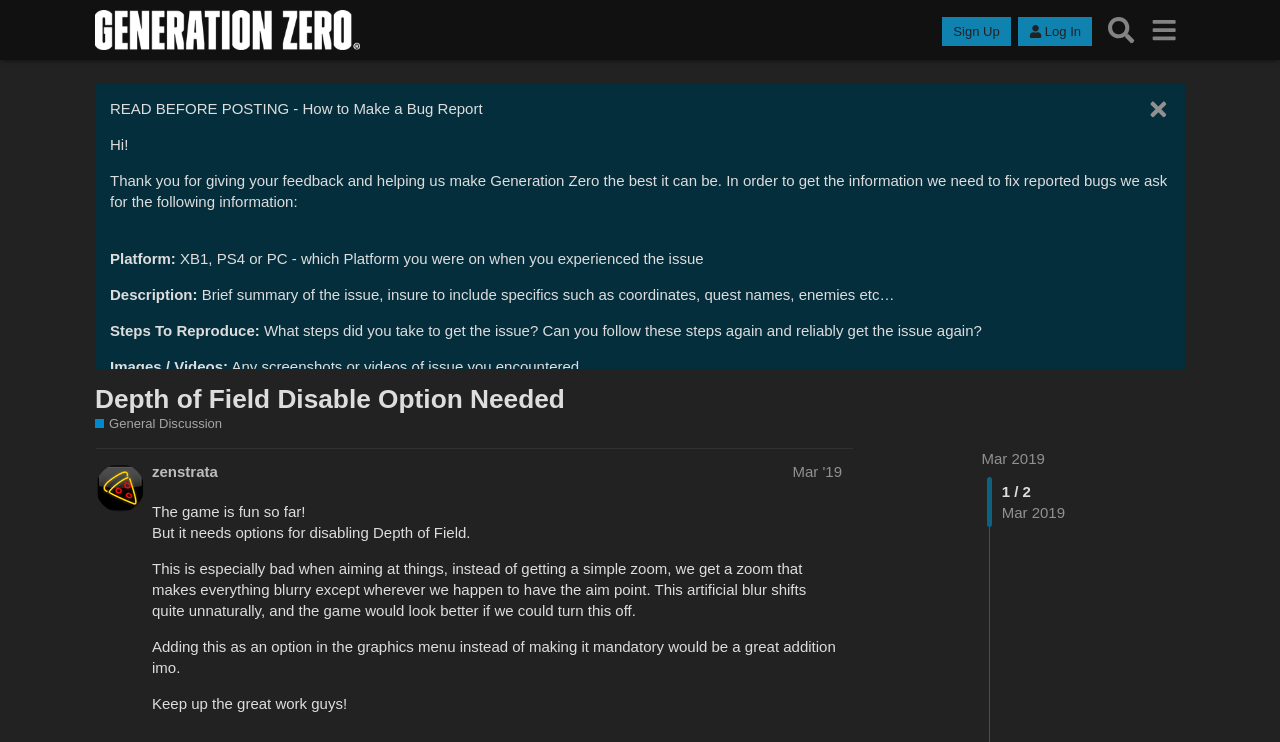Provide the bounding box coordinates of the area you need to click to execute the following instruction: "View the 'General Discussion' thread".

[0.074, 0.559, 0.174, 0.584]